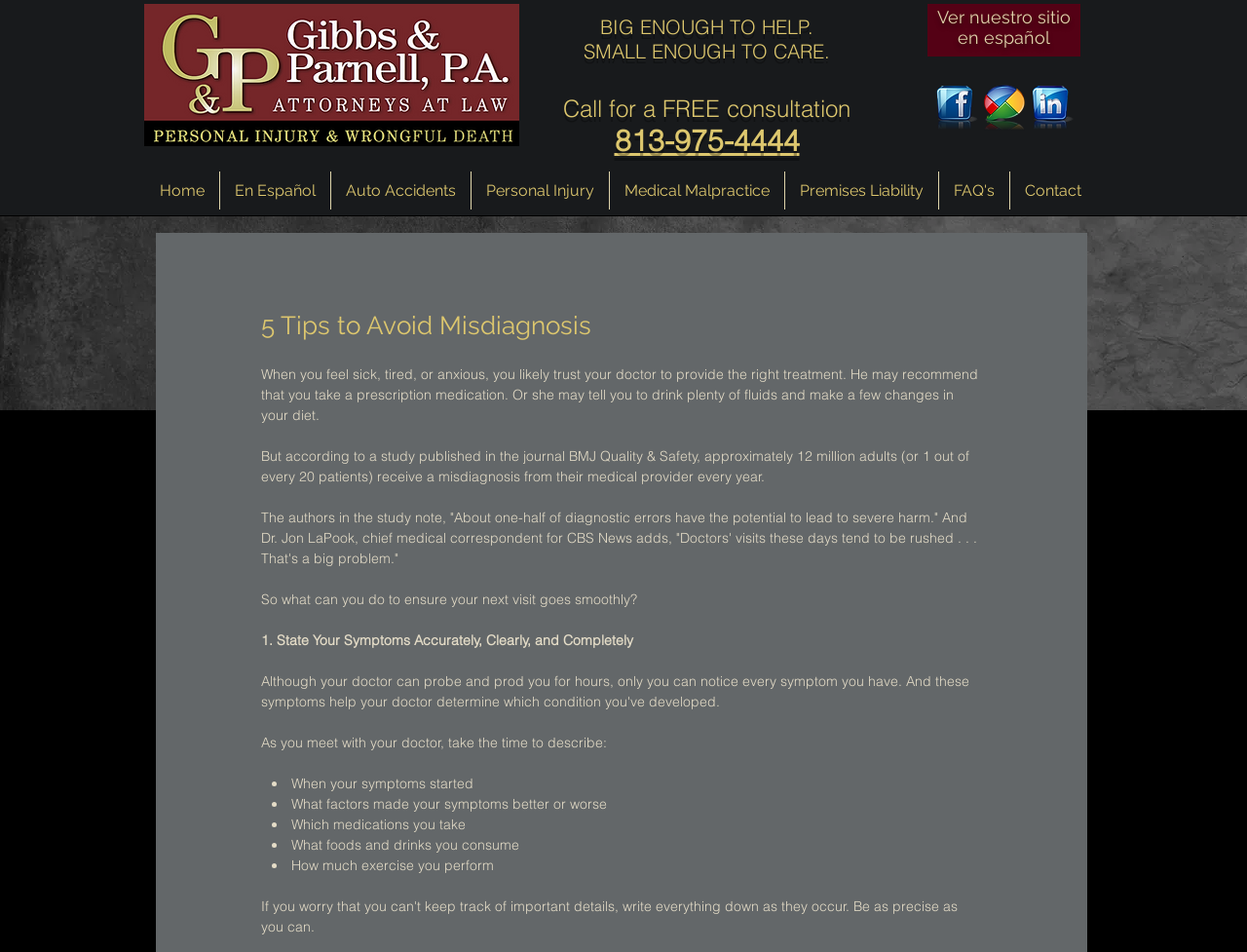Identify the bounding box coordinates of the region that needs to be clicked to carry out this instruction: "Call for a free consultation". Provide these coordinates as four float numbers ranging from 0 to 1, i.e., [left, top, right, bottom].

[0.431, 0.099, 0.702, 0.129]